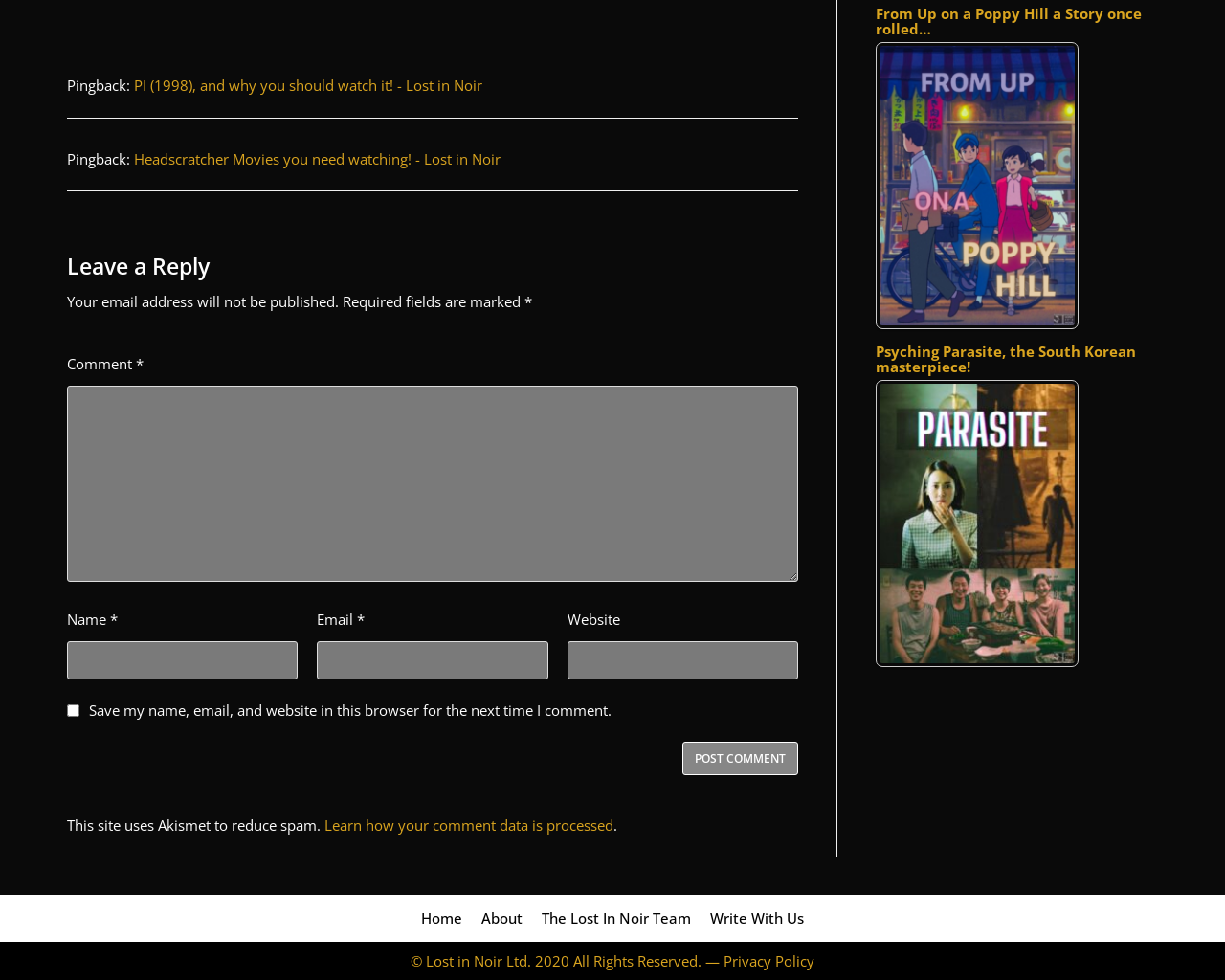What is the topic of the article above the comment section?
Make sure to answer the question with a detailed and comprehensive explanation.

The topic of the article above the comment section can be inferred from the link 'PI (1998), and why you should watch it! - Lost in Noir', which suggests that the article is about the movie PI released in 1998.